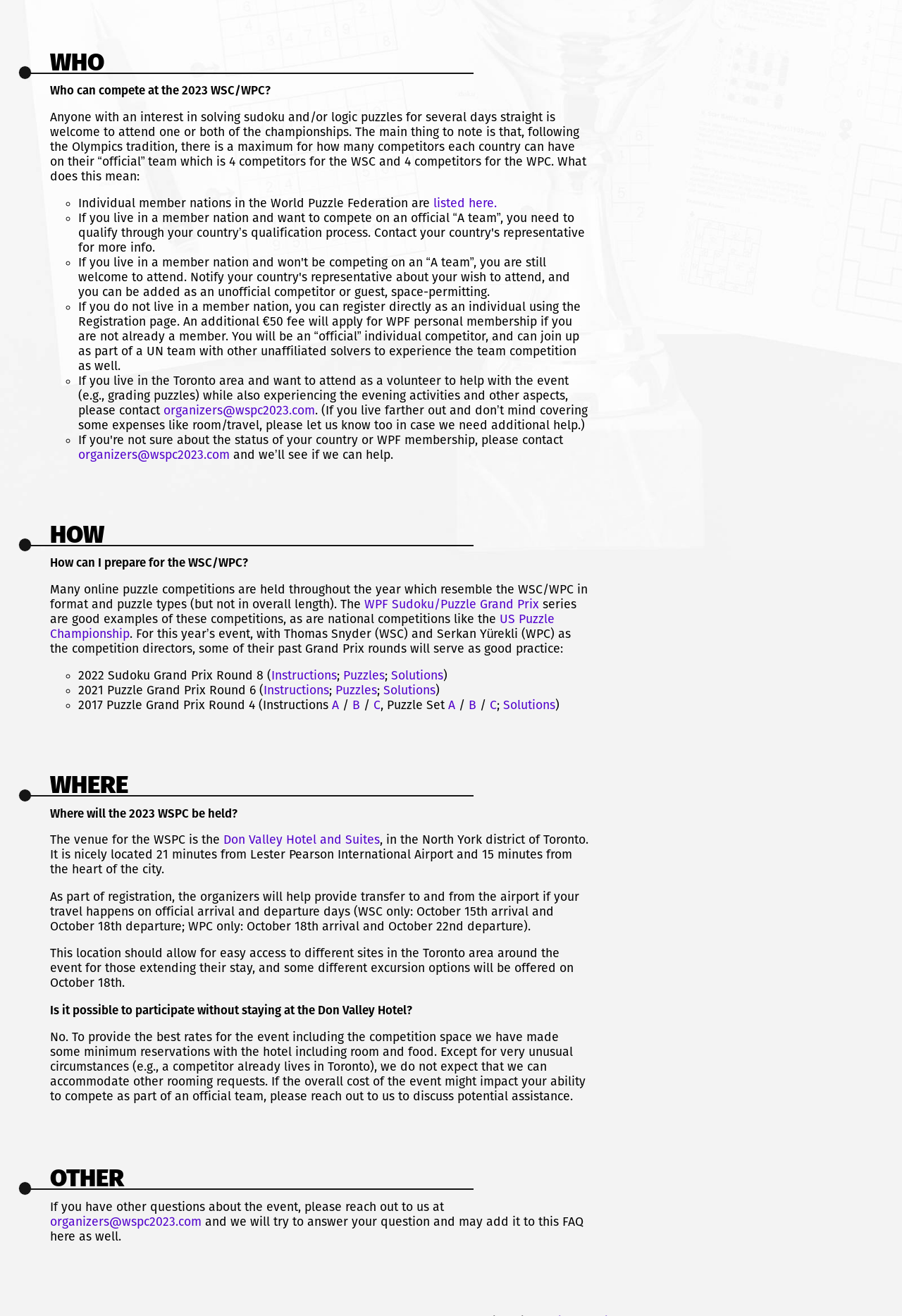Please predict the bounding box coordinates (top-left x, top-left y, bottom-right x, bottom-right y) for the UI element in the screenshot that fits the description: Don Valley Hotel and Suites

[0.247, 0.633, 0.421, 0.644]